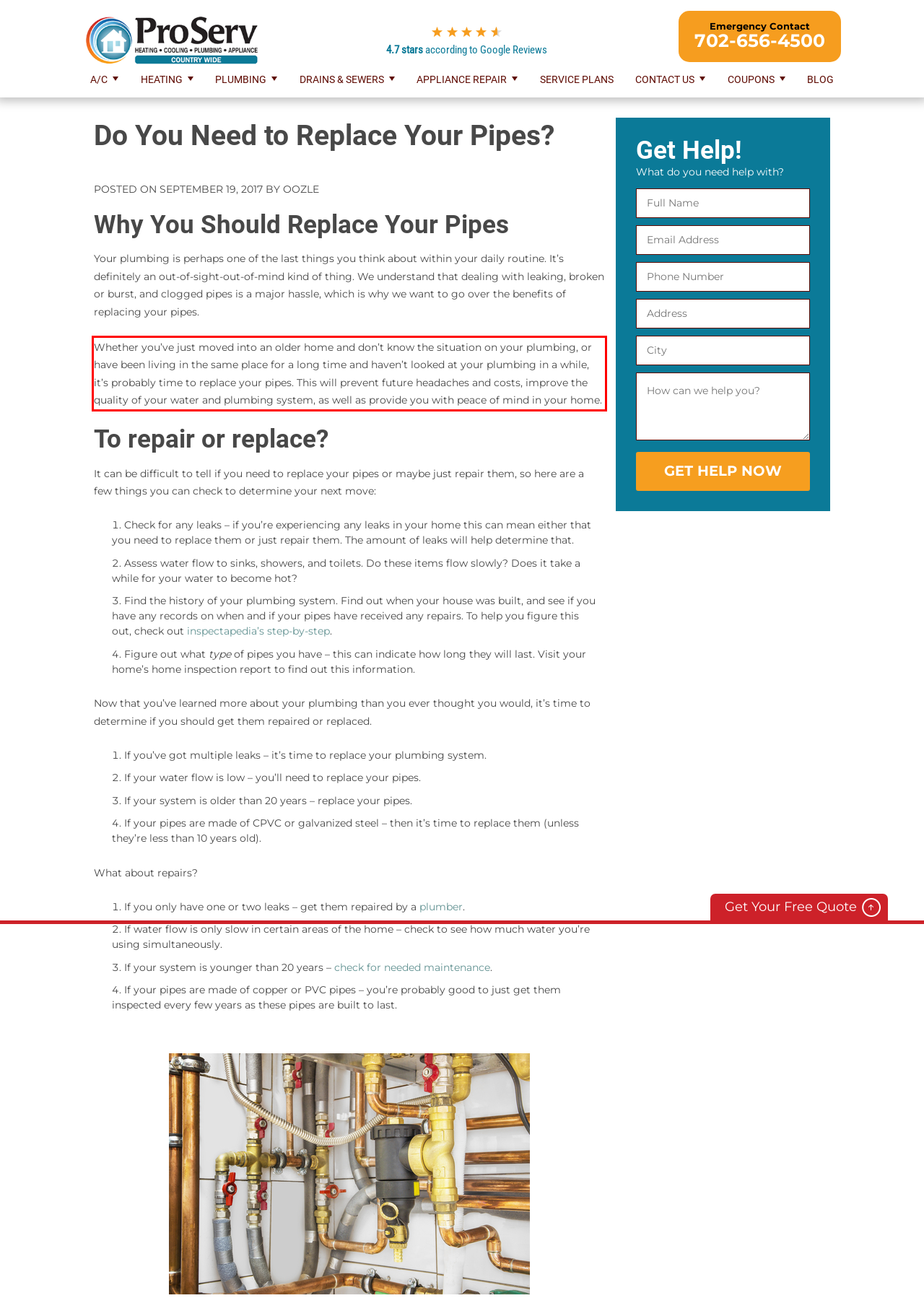Please examine the screenshot of the webpage and read the text present within the red rectangle bounding box.

Whether you’ve just moved into an older home and don’t know the situation on your plumbing, or have been living in the same place for a long time and haven’t looked at your plumbing in a while, it’s probably time to replace your pipes. This will prevent future headaches and costs, improve the quality of your water and plumbing system, as well as provide you with peace of mind in your home.